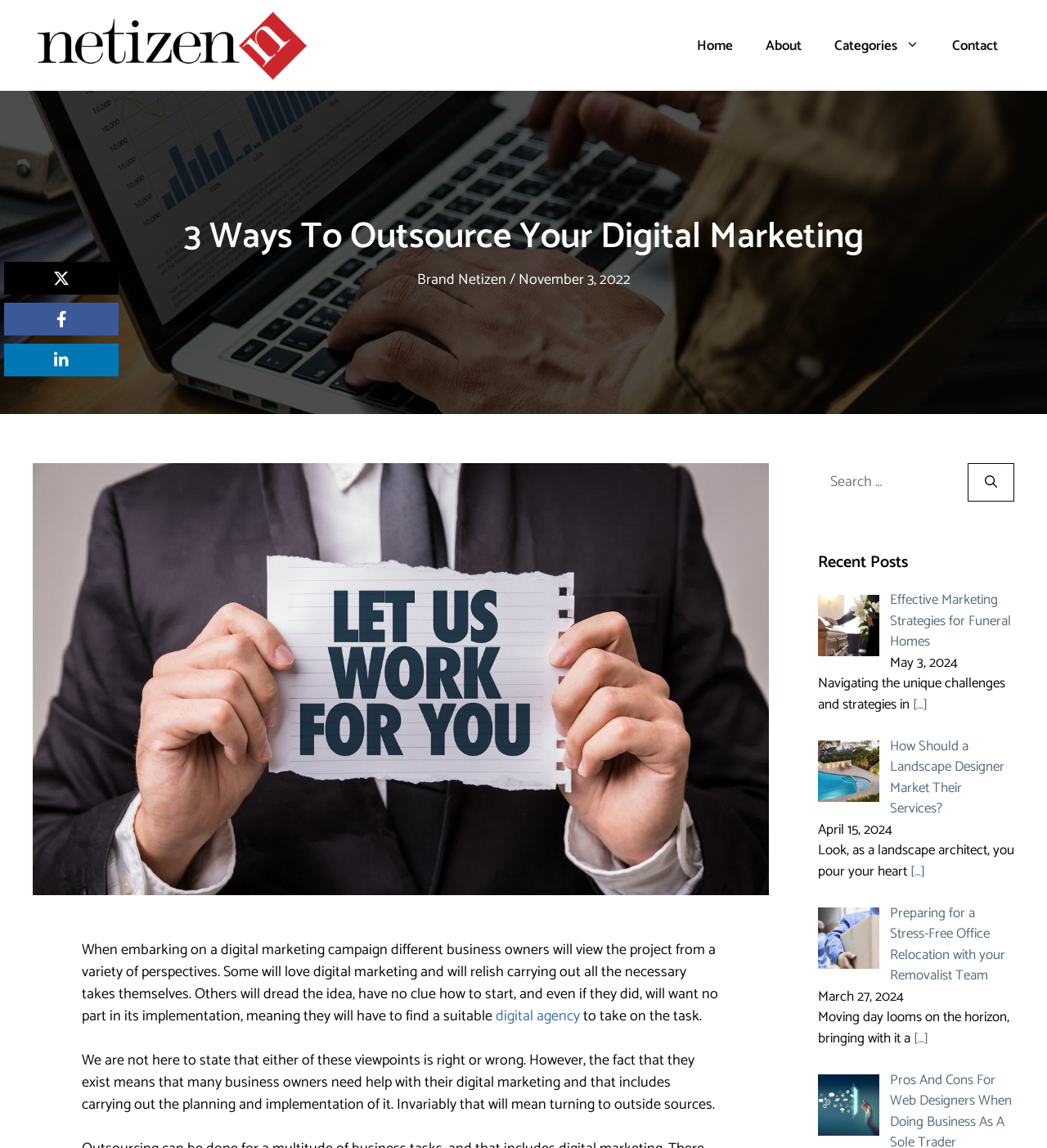Use a single word or phrase to answer the following:
What is the purpose of the search box?

To search the website